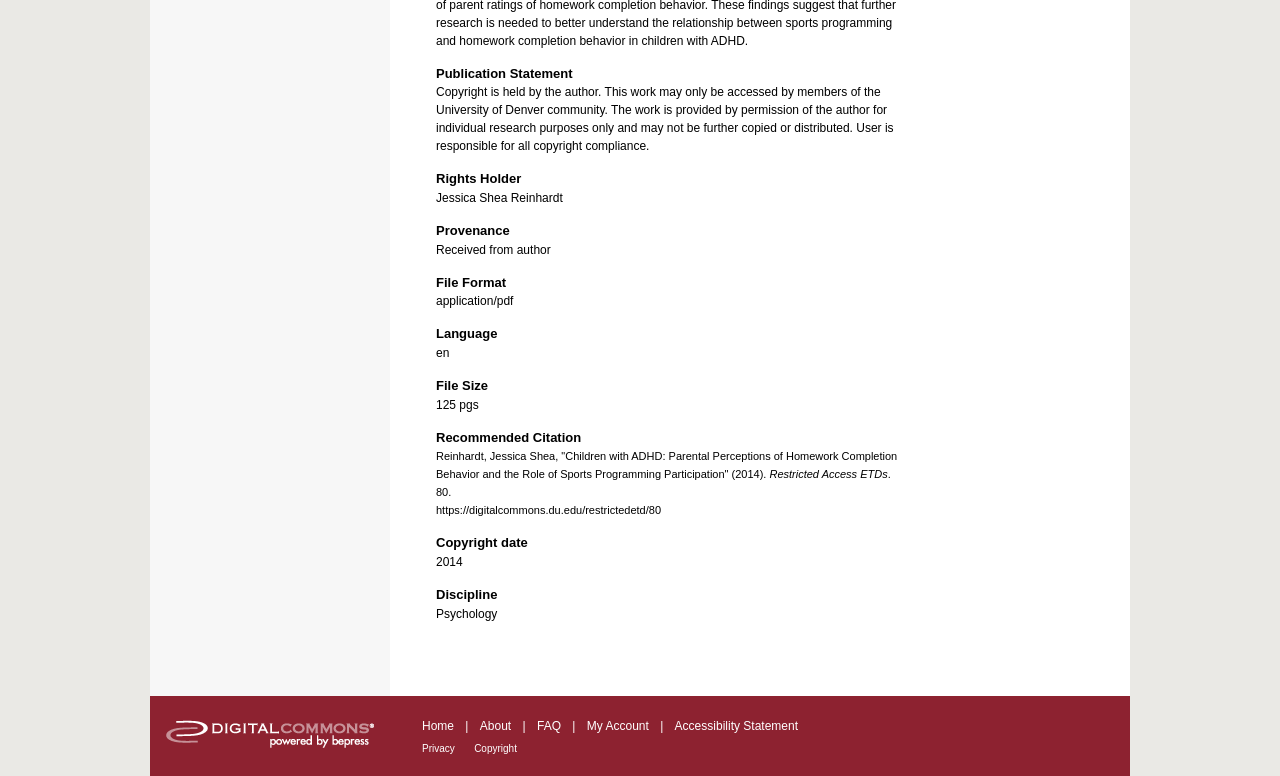Give a one-word or short-phrase answer to the following question: 
What is the copyright date of the document?

2014